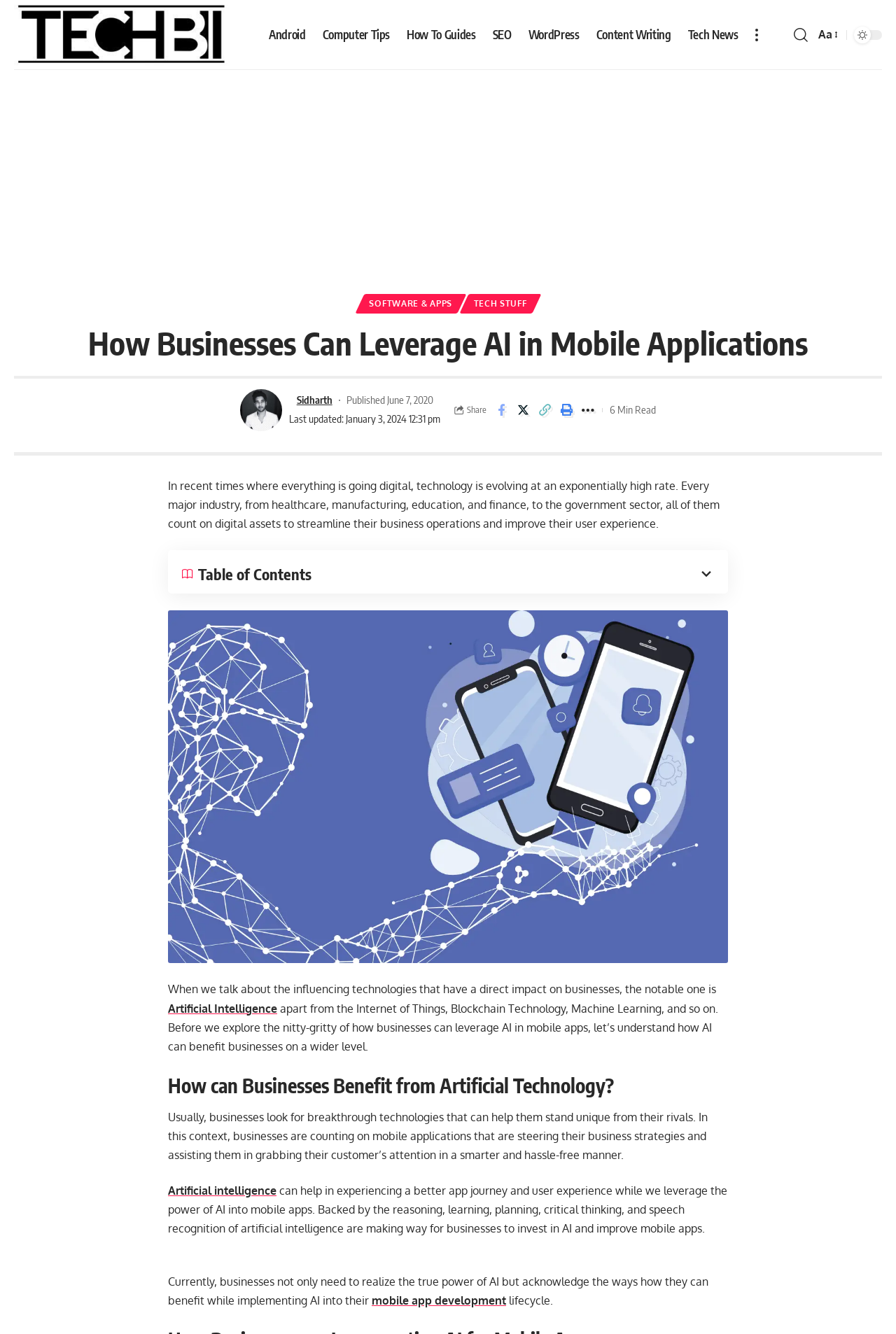Use a single word or phrase to answer the following:
What is the author of the article?

Sidharth